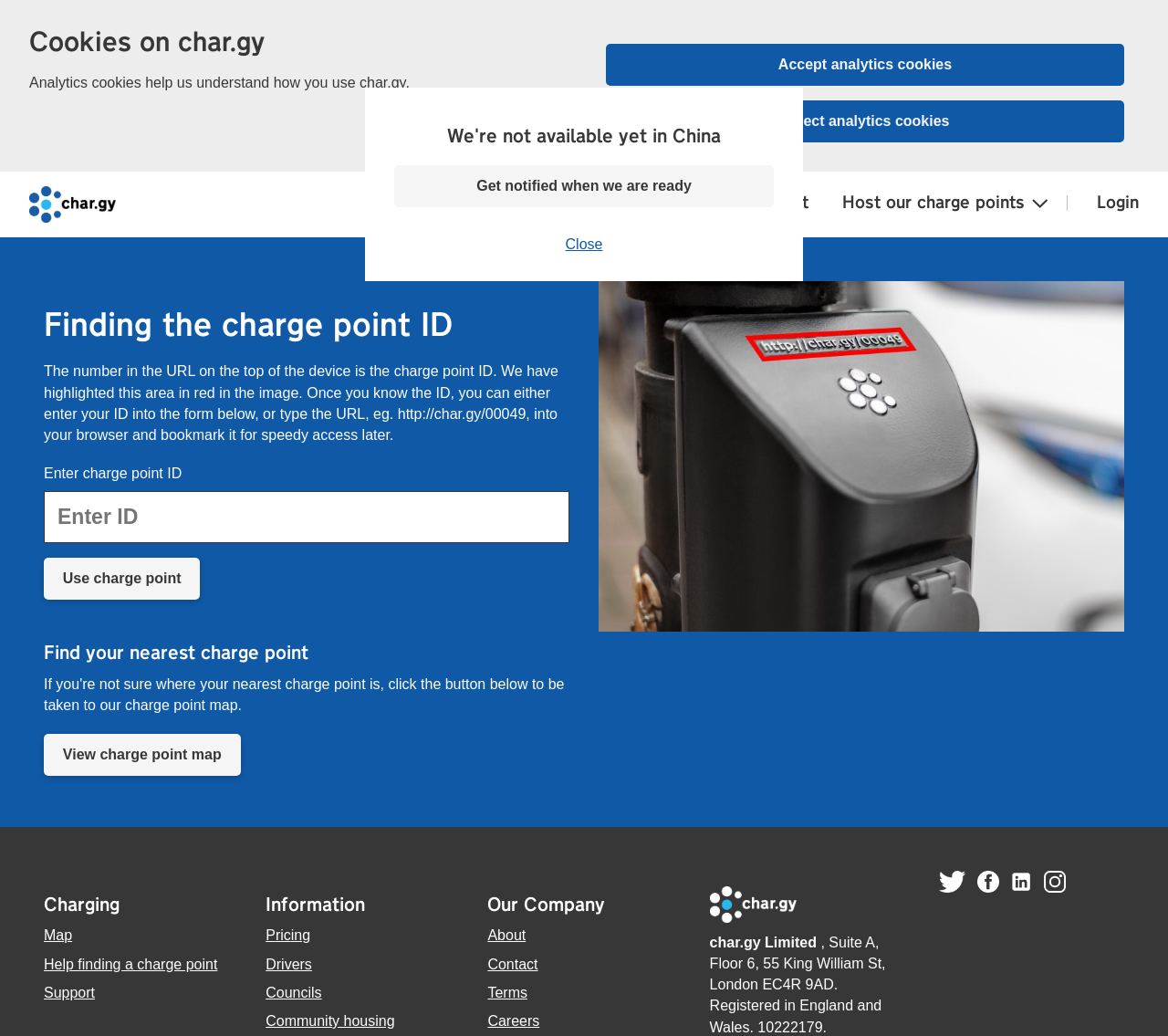Extract the main heading text from the webpage.

Finding the charge point ID